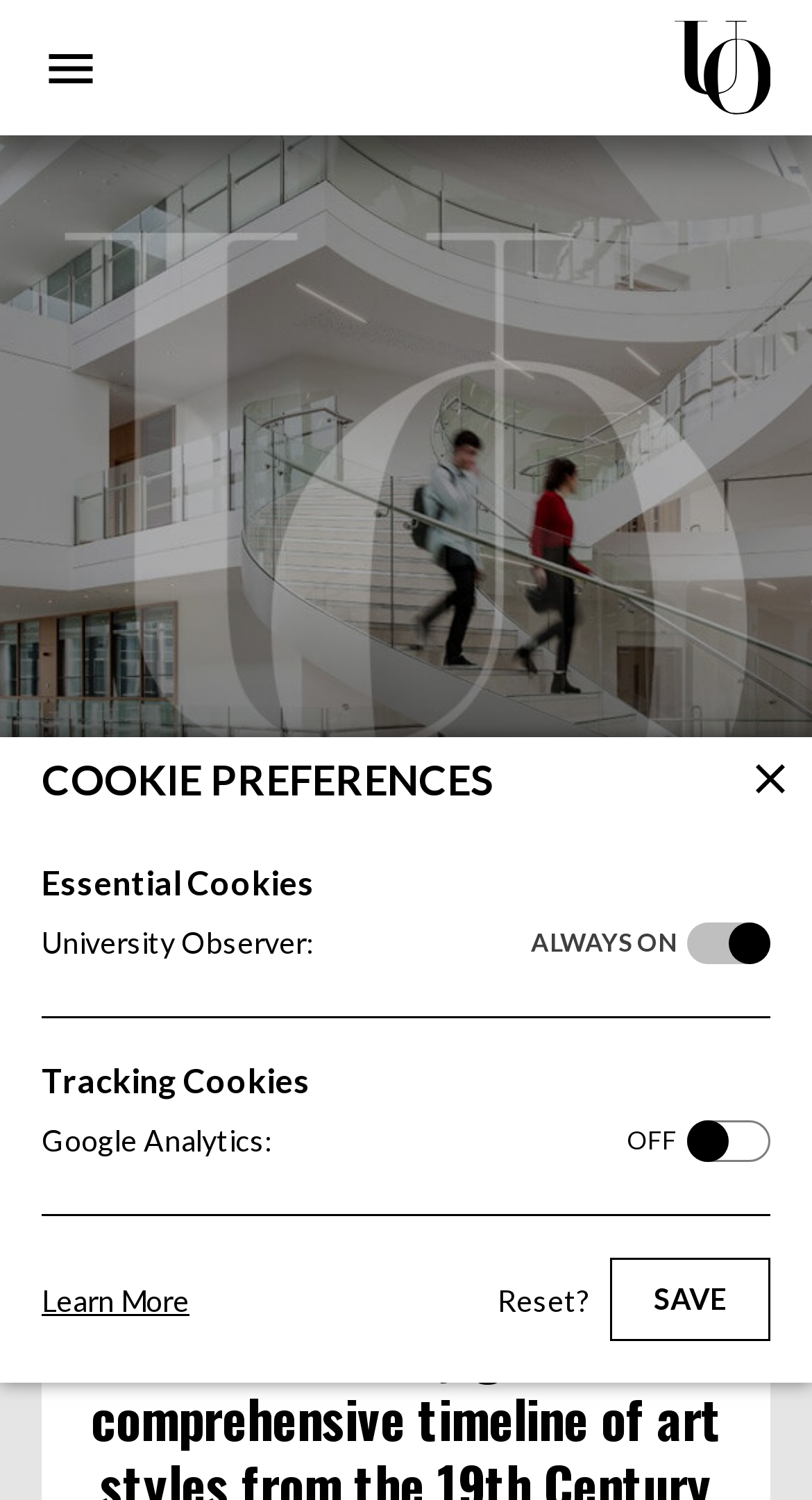Please provide the bounding box coordinates for the UI element as described: "Save". The coordinates must be four floats between 0 and 1, represented as [left, top, right, bottom].

[0.751, 0.839, 0.949, 0.894]